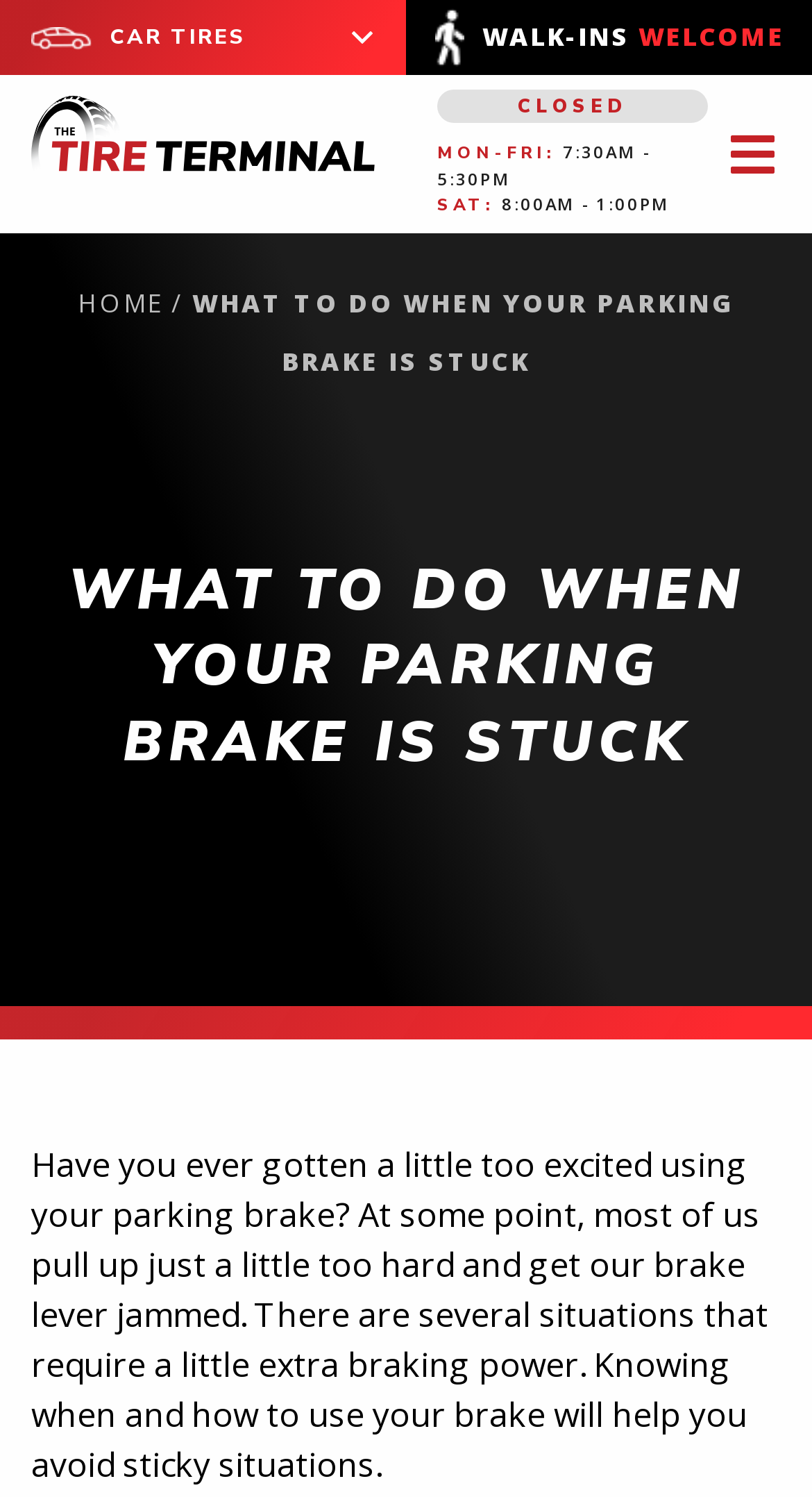Generate a thorough caption that explains the contents of the webpage.

The webpage is about a blog post titled "What to do When Your Parking Brake is Stuck" from The Tire Terminal Inc. At the top left corner, there is a small icon of a car tire and the text "CAR TIRES" next to it. On the same line, there is a "walk-in" icon and the text "WALK-INS" followed by "WELCOME" at the top right corner. 

Below the top section, there is a logo of TireTerminal_New_Logo, which is an image. To the right of the logo, there is a notice that the business is "CLOSED" and the operating hours are listed, including Monday to Friday from 7:30 AM to 5:30 PM and Saturday from 8:00 AM to 1:00 PM.

On the top right corner, there is a button that controls an off-canvas menu. When expanded, the menu shows a link to the "HOME" page and the current page title "WHAT TO DO WHEN YOUR PARKING BRAKE IS STUCK". 

The main content of the webpage is a blog post with the same title as the page. The post starts with a question, "Have you ever gotten a little too excited using your parking brake?" and explains that there are situations that require extra braking power, and knowing when and how to use the brake will help avoid sticky situations. At the bottom of the page, there is a "Share Post" button.